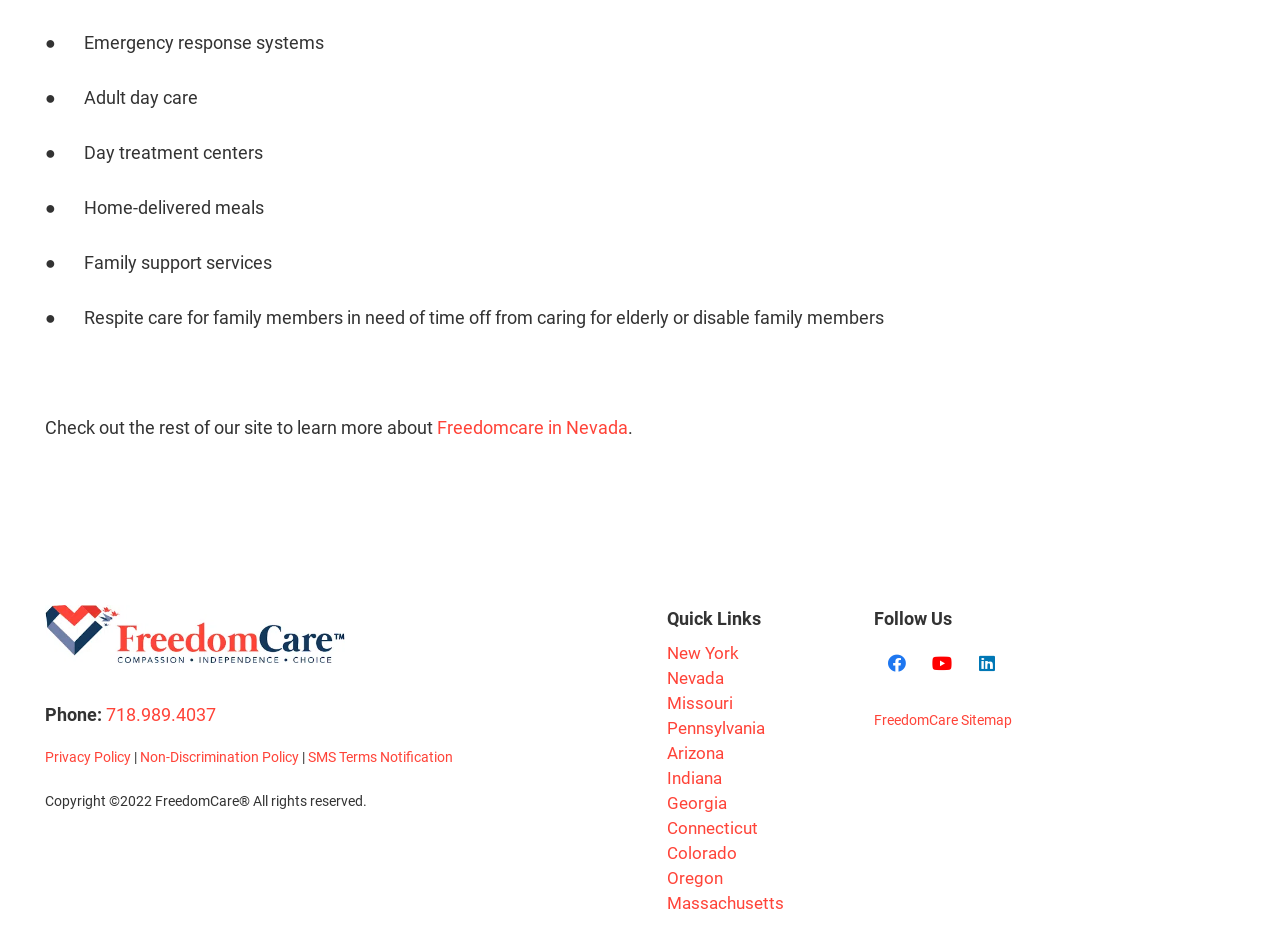What is the phone number of FreedomCare?
Please answer the question with a detailed and comprehensive explanation.

The phone number of FreedomCare can be found at the bottom of the webpage, next to the 'Phone:' label.